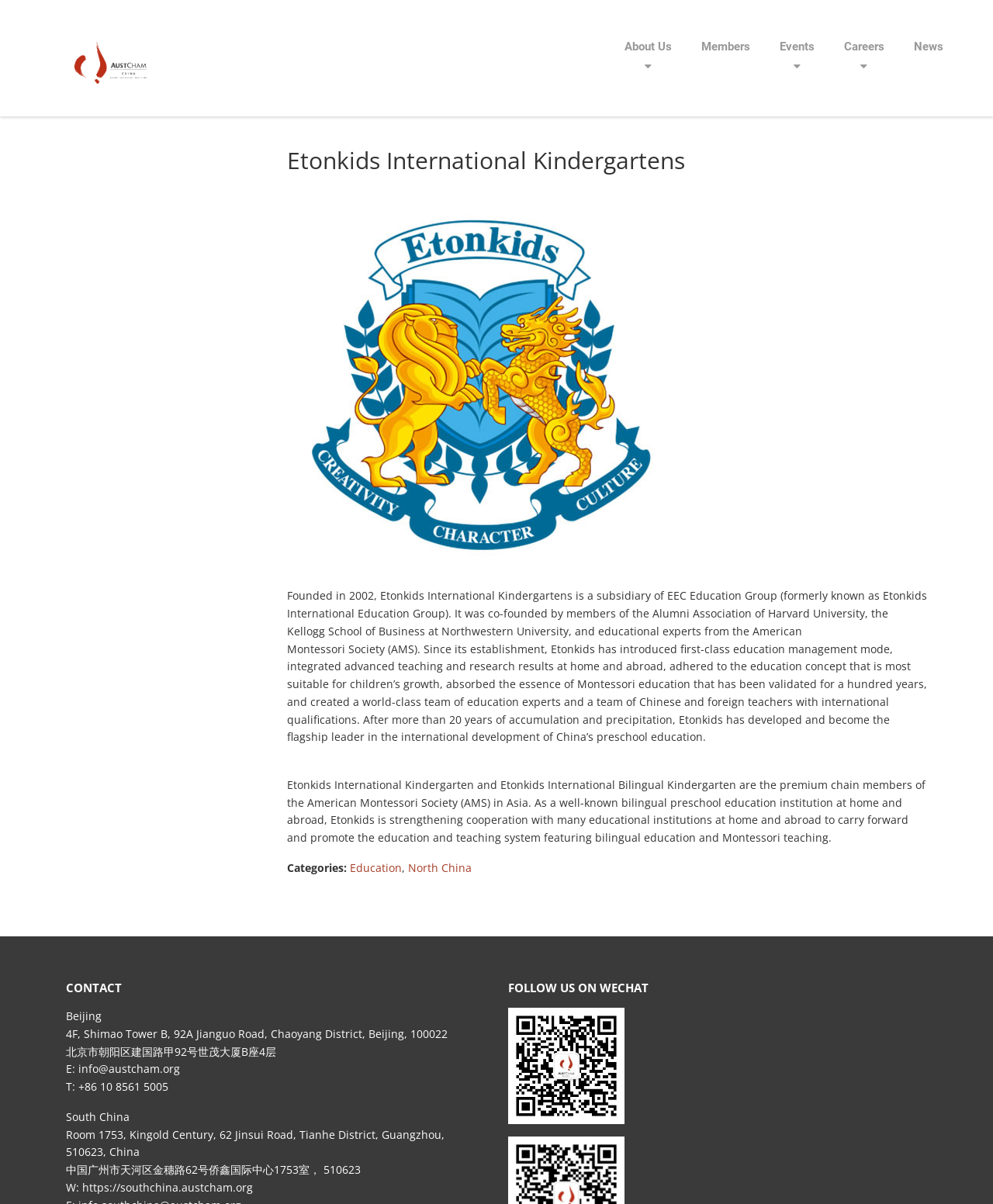What is the purpose of Etonkids International Kindergartens?
Provide a detailed answer to the question using information from the image.

The purpose of Etonkids International Kindergartens can be inferred from the text on the webpage. It is a bilingual preschool education institution that aims to provide a world-class education to children.